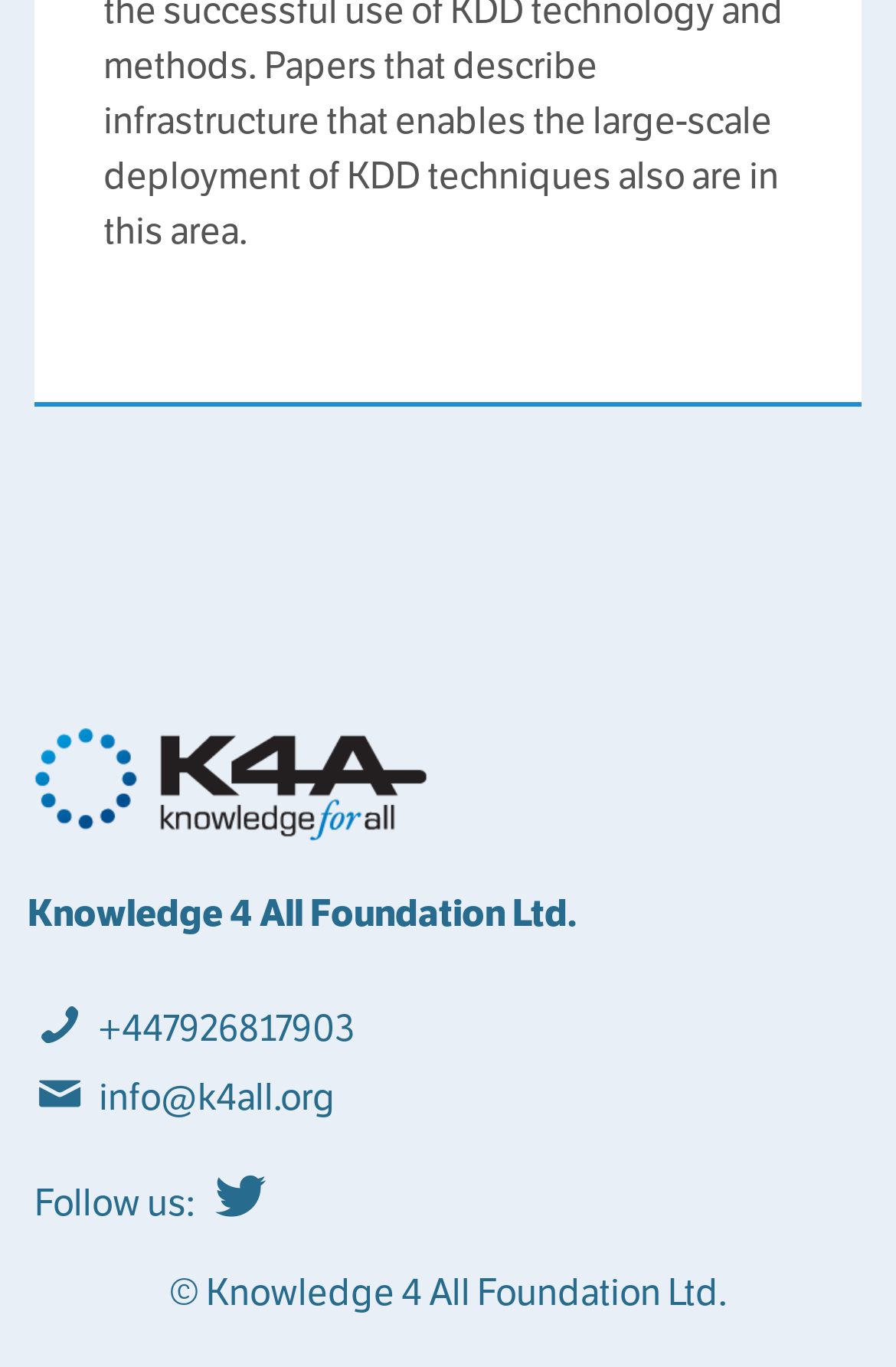What is the phone number of the organization?
Using the information from the image, answer the question thoroughly.

The phone number of the organization can be found in the link element, which is '+447926817903'. This is likely a contact number for the organization.